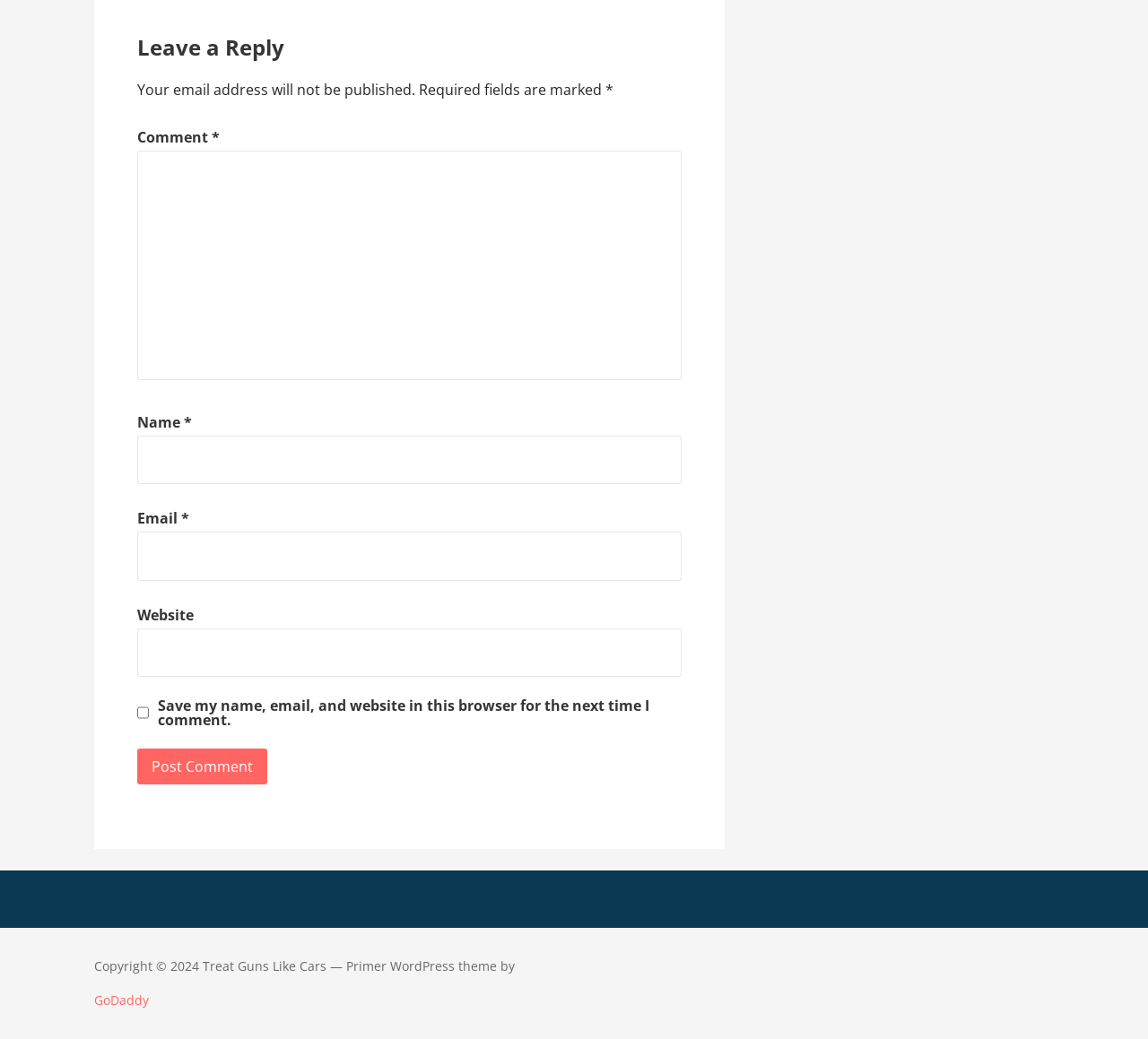Using the format (top-left x, top-left y, bottom-right x, bottom-right y), provide the bounding box coordinates for the described UI element. All values should be floating point numbers between 0 and 1: parent_node: Name * name="author"

[0.12, 0.419, 0.594, 0.466]